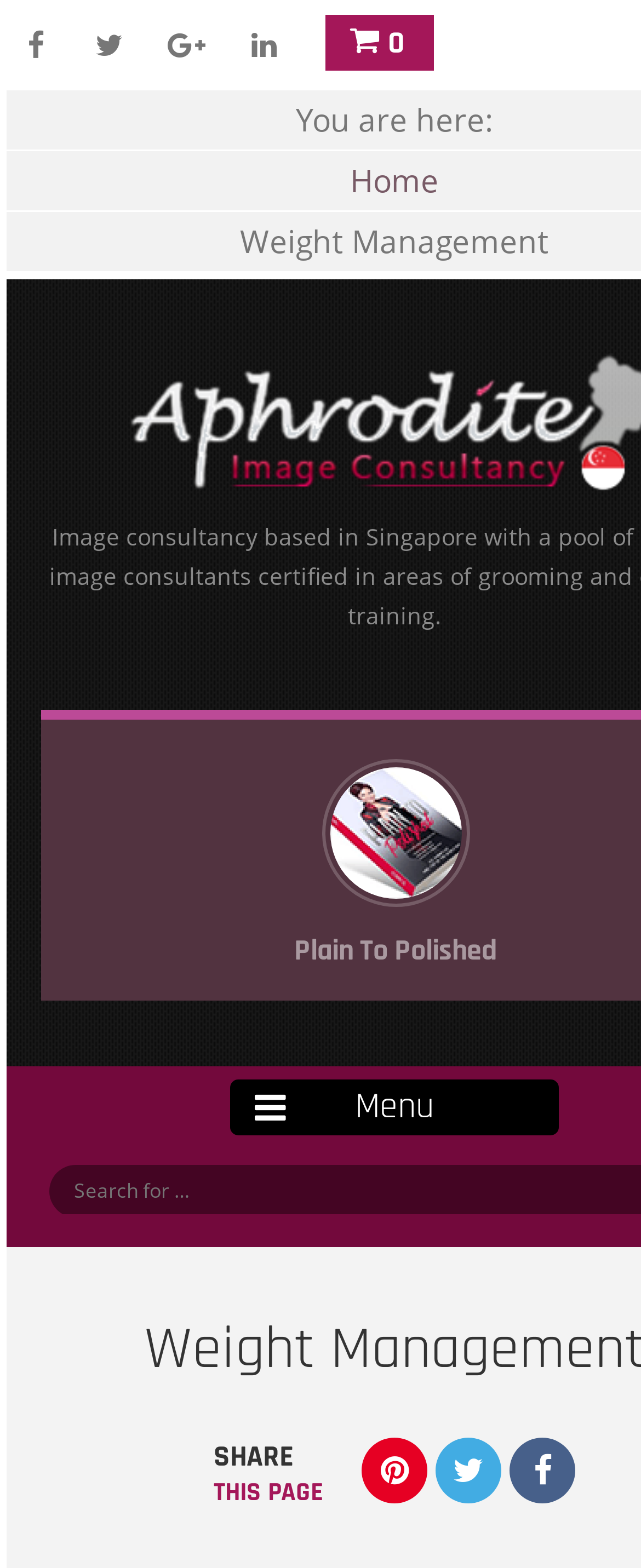Please answer the following query using a single word or phrase: 
What is the purpose of the 'SHARE' and 'THIS PAGE' buttons?

Sharing the webpage